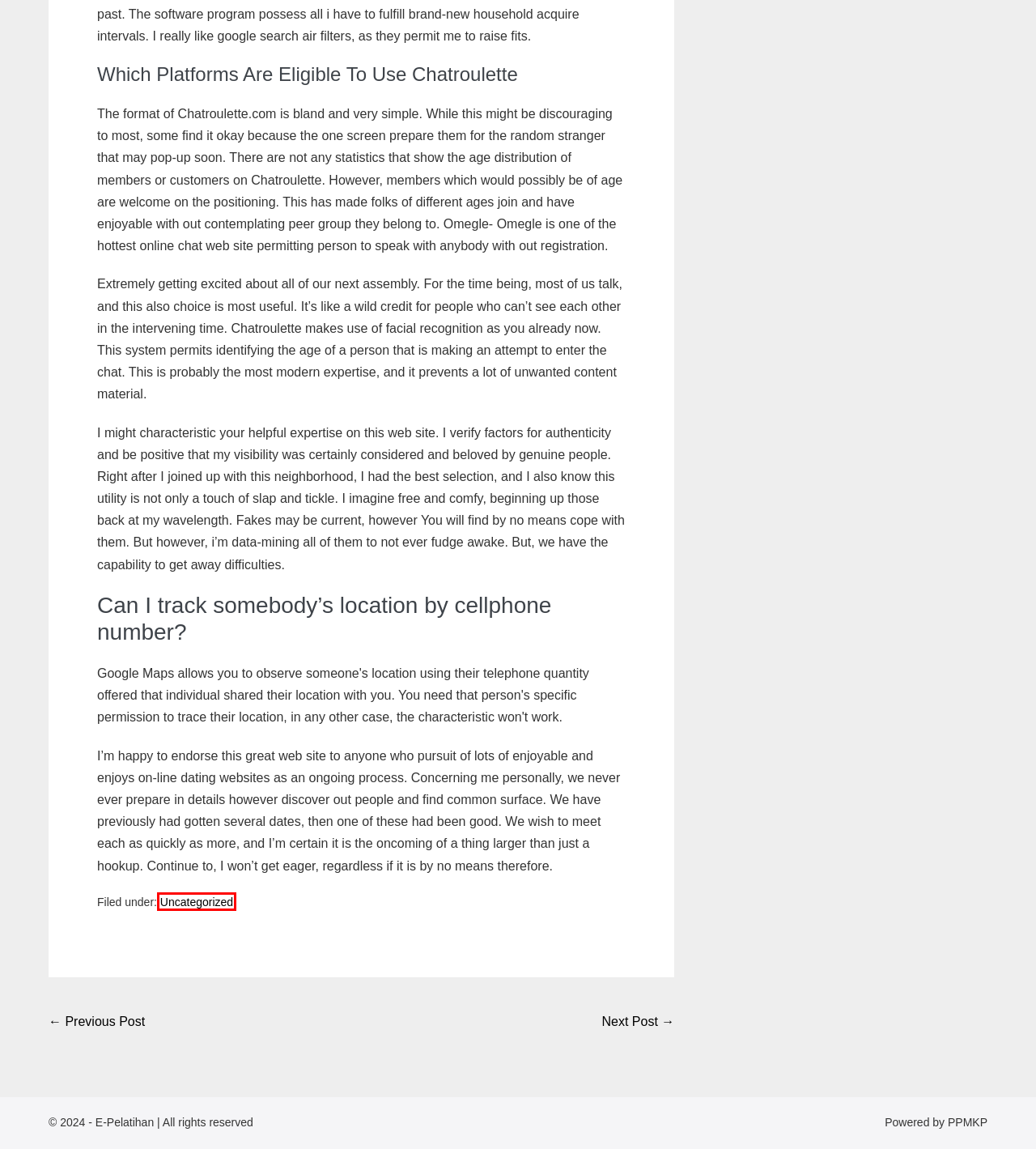Please examine the screenshot provided, which contains a red bounding box around a UI element. Select the webpage description that most accurately describes the new page displayed after clicking the highlighted element. Here are the candidates:
A. Chatroulette Random Video Chat - Omegle
B. Uncategorized – E-Pelatihan
C. High Free Online Chat Rooms Sites 2022 – E-Pelatihan
D. EVALUASI – E-Pelatihan
E. 11 Omegle Options To Speak With Strangers – E-Pelatihan
F. E-Pelatihan – E-Pelatihan
G. PENDAFTARAN – E-Pelatihan
H. akew – E-Pelatihan

B